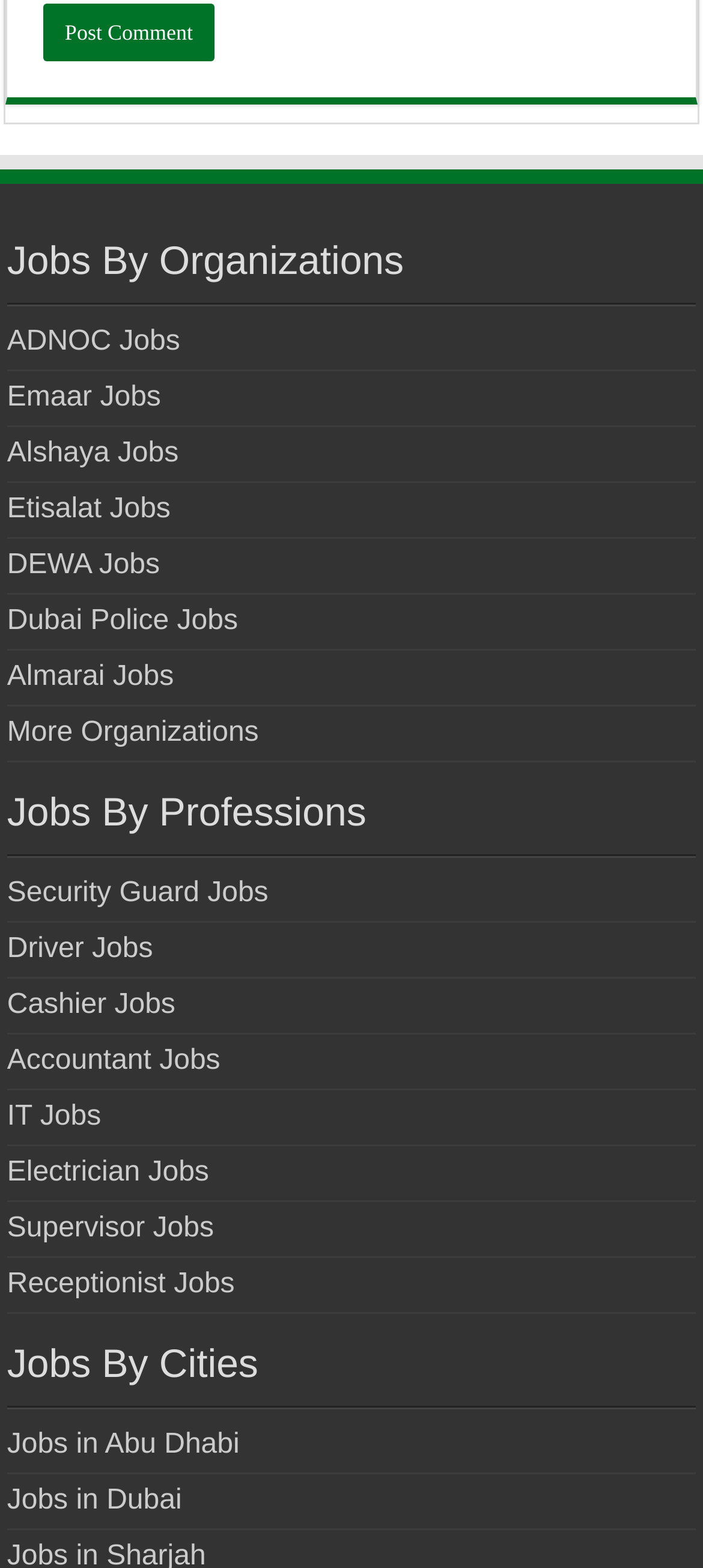Can you pinpoint the bounding box coordinates for the clickable element required for this instruction: "View ADNOC Jobs"? The coordinates should be four float numbers between 0 and 1, i.e., [left, top, right, bottom].

[0.01, 0.208, 0.256, 0.228]